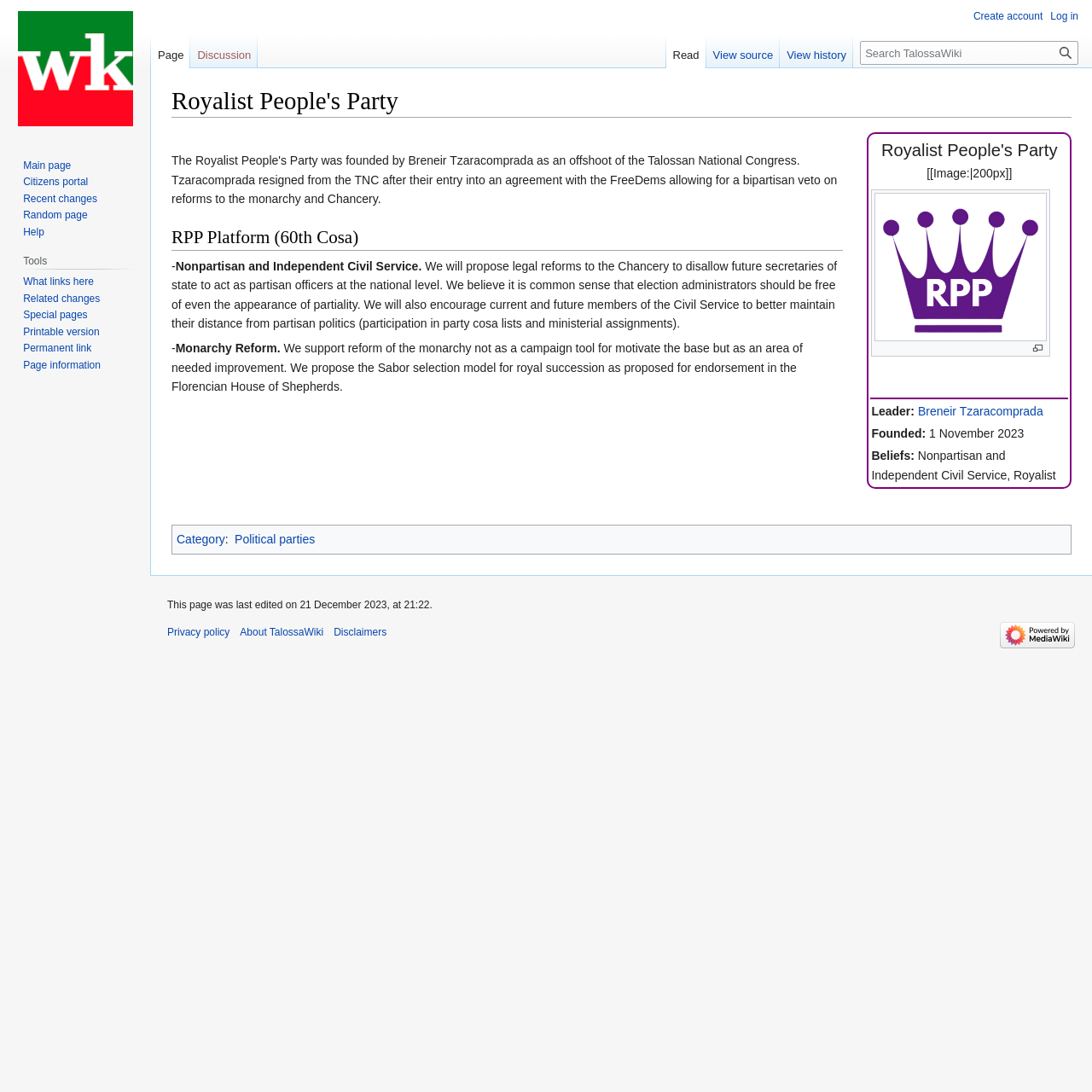Locate the bounding box coordinates of the area you need to click to fulfill this instruction: 'Log in to your account'. The coordinates must be in the form of four float numbers ranging from 0 to 1: [left, top, right, bottom].

[0.962, 0.009, 0.988, 0.02]